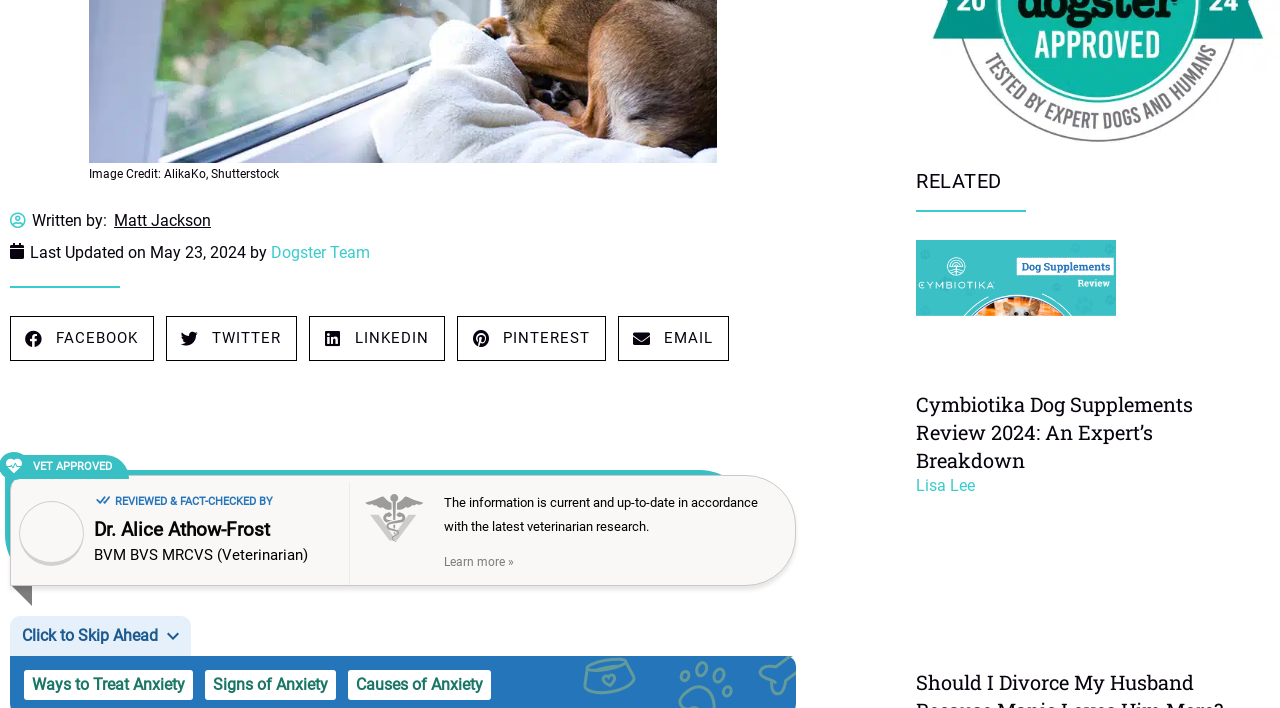Determine the bounding box coordinates for the HTML element described here: "Twitter".

[0.13, 0.458, 0.231, 0.498]